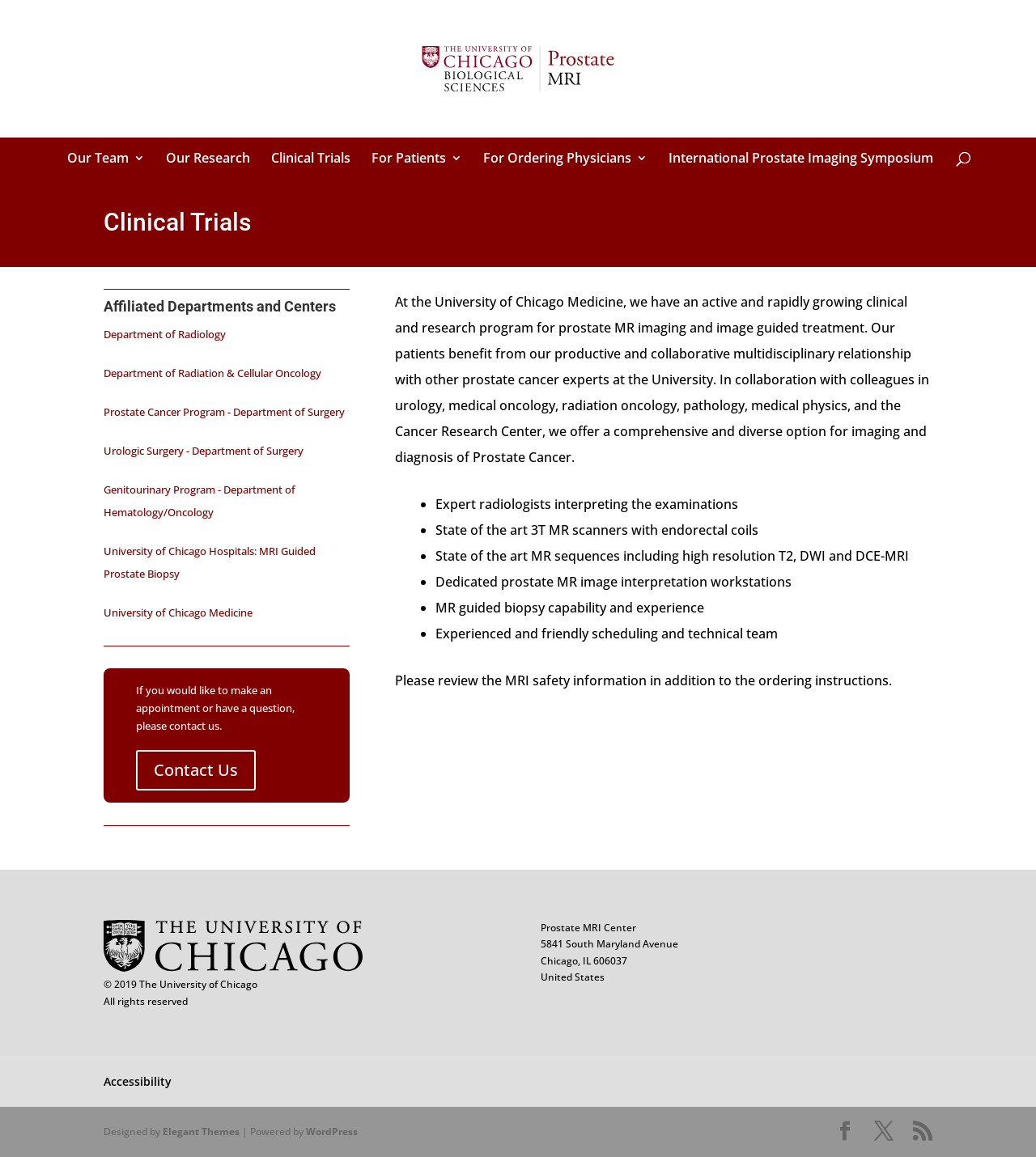Describe the webpage meticulously, covering all significant aspects.

The webpage is for ordering physicians at the Prostate MRI Center. At the top, there is a logo image of the Prostate MRI Center, accompanied by a link to the center's homepage. Below the logo, there is a navigation menu with seven links: "Our Team", "Our Research", "Clinical Trials", "For Patients", "For Ordering Physicians", and "International Prostate Imaging Symposium".

The main content of the webpage is divided into two sections. The first section has a heading "Clinical Trials" and lists several affiliated departments and centers, including the Department of Radiology, Department of Radiation & Cellular Oncology, and Prostate Cancer Program - Department of Surgery. Each department is represented by a link.

The second section has a heading "At the University of Chicago Medicine" and provides information about the prostate MR imaging and image-guided treatment program. The program is described as active and rapidly growing, with a multidisciplinary team of experts. The section also lists several benefits of the program, including expert radiologists, state-of-the-art MR scanners, and dedicated prostate MR image interpretation workstations. These benefits are presented in a bulleted list.

Below the program description, there is a paragraph of text encouraging physicians to review the MRI safety information and ordering instructions. There is also a link to contact the center.

At the bottom of the webpage, there is a footer section with several links, including "Contact Us", "Accessibility", and social media links. The footer also displays the copyright information, address, and contact details of the Prostate MRI Center.